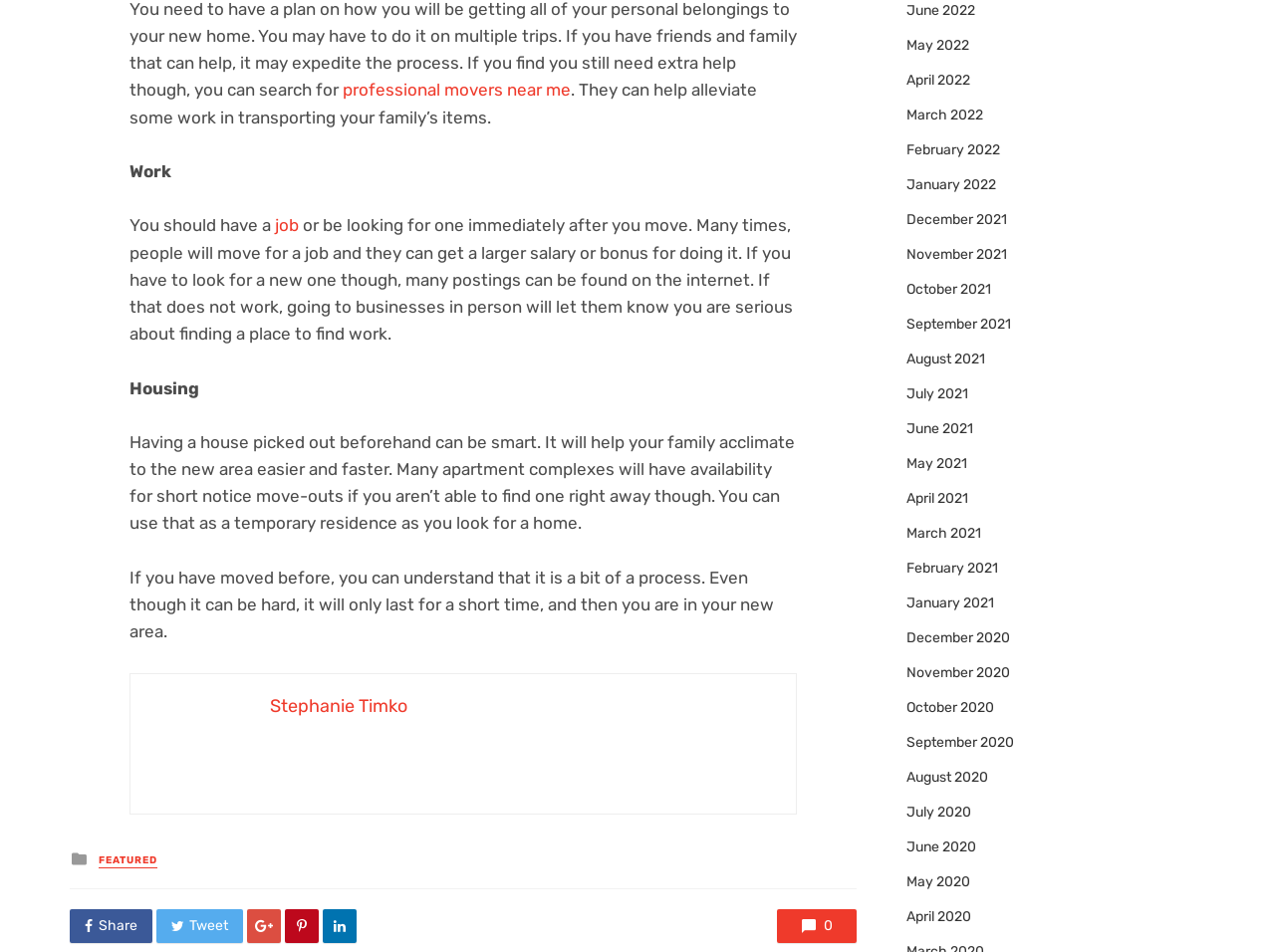Who is the author of the article?
From the screenshot, provide a brief answer in one word or phrase.

Stephanie Timko